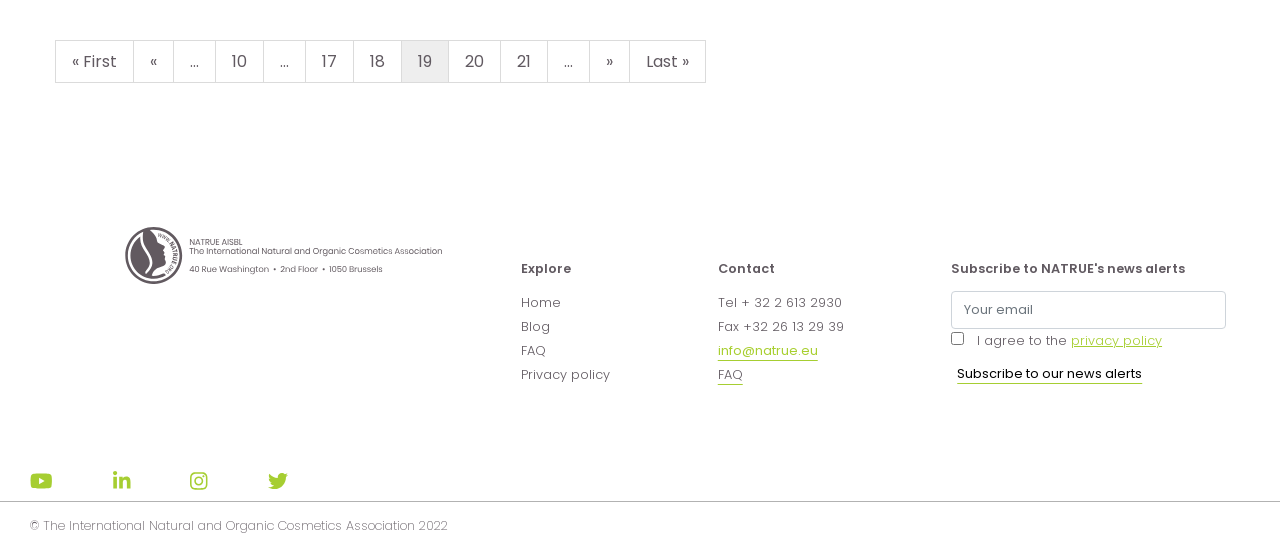Give a concise answer using one word or a phrase to the following question:
What is the main topic of the links in the footer?

About the organization